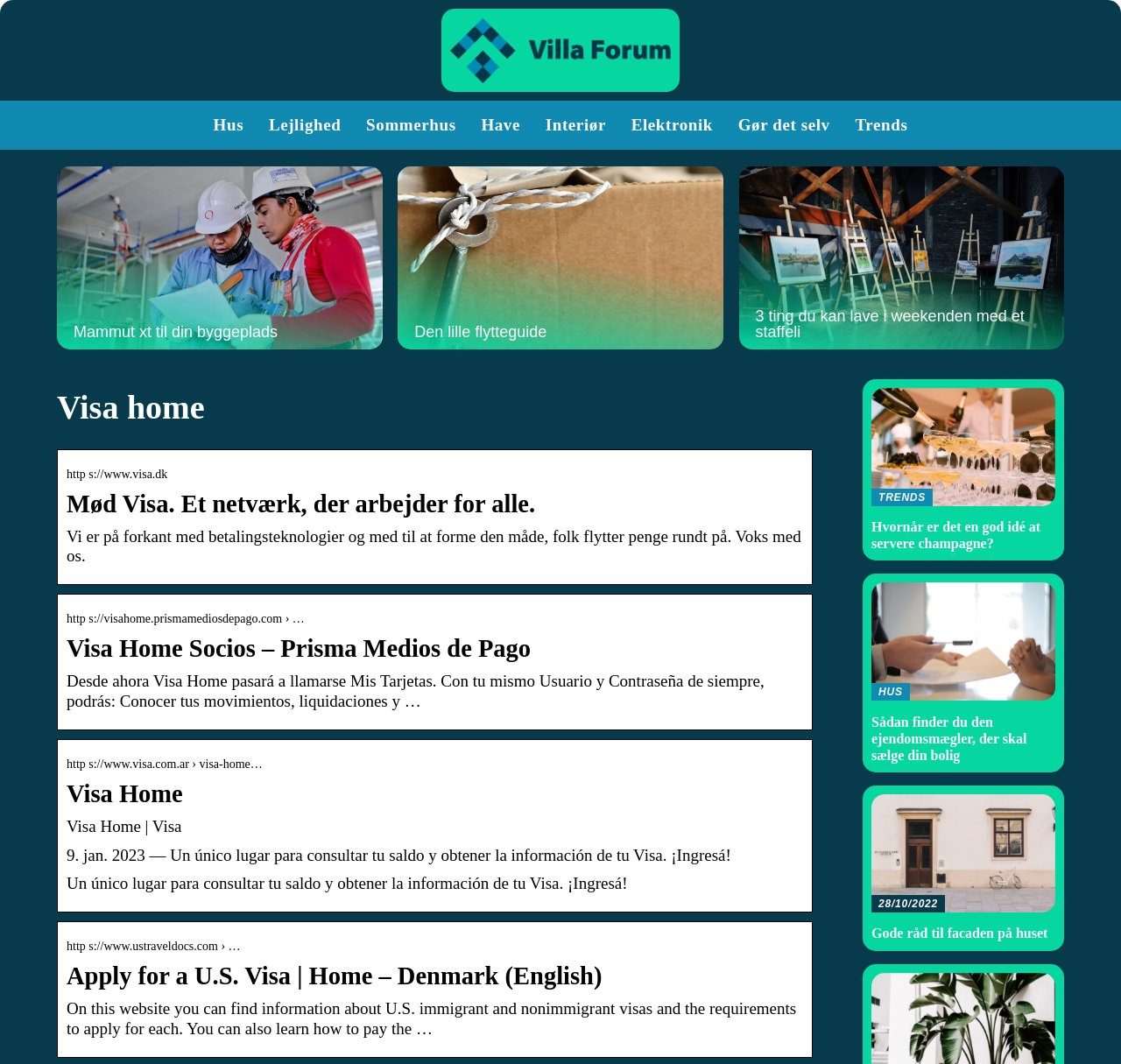What is the main purpose of Visa Home?
Answer with a single word or short phrase according to what you see in the image.

Manage Visa accounts